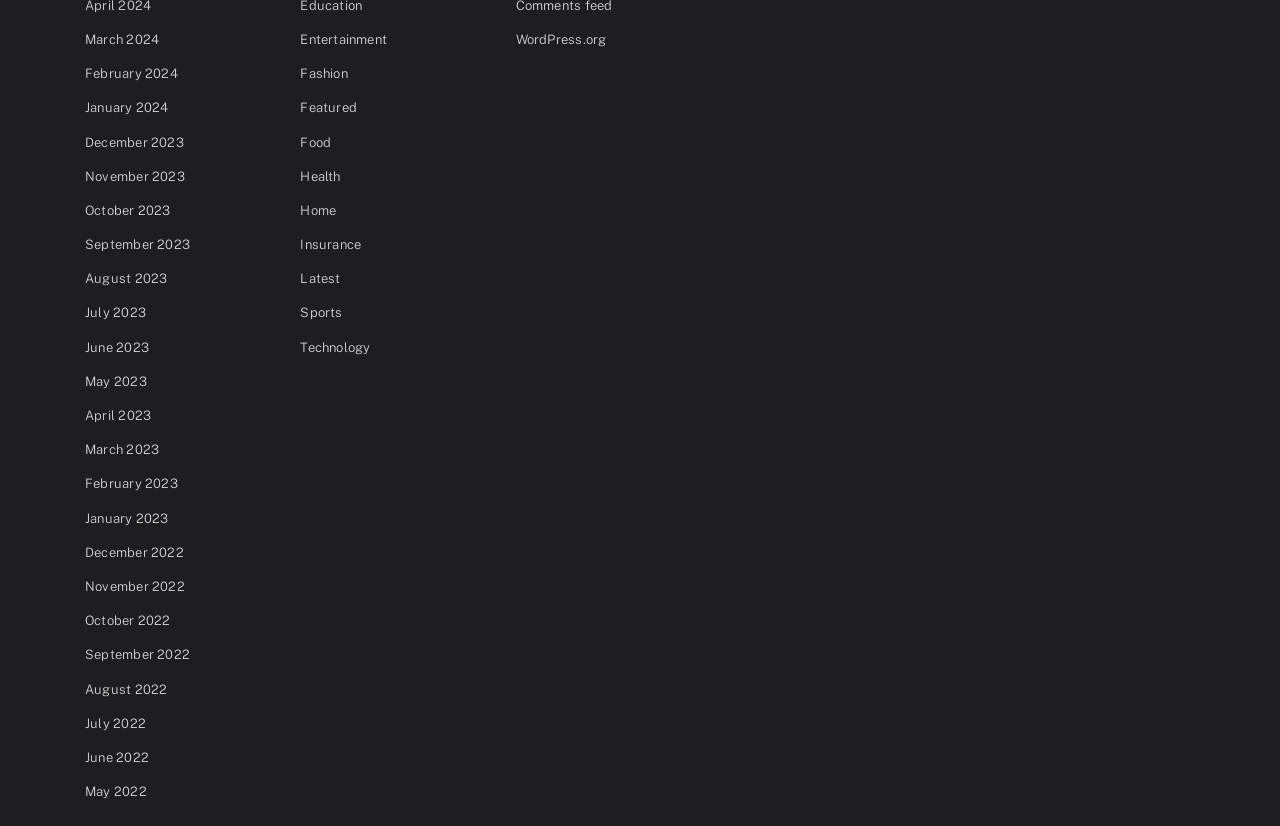Based on the element description "March 2024", predict the bounding box coordinates of the UI element.

[0.066, 0.039, 0.124, 0.057]